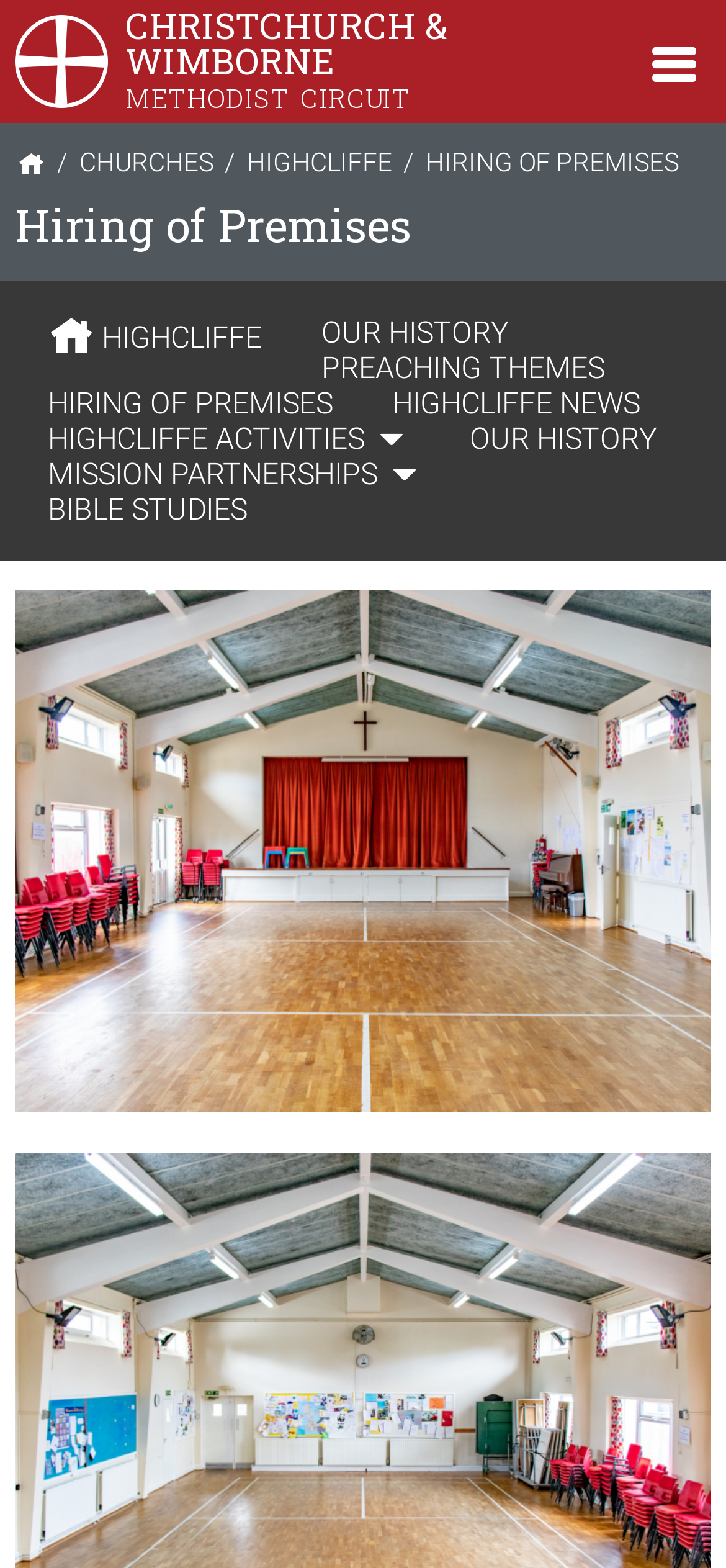Show the bounding box coordinates for the element that needs to be clicked to execute the following instruction: "View 'image7339'". Provide the coordinates in the form of four float numbers between 0 and 1, i.e., [left, top, right, bottom].

[0.021, 0.376, 0.979, 0.716]